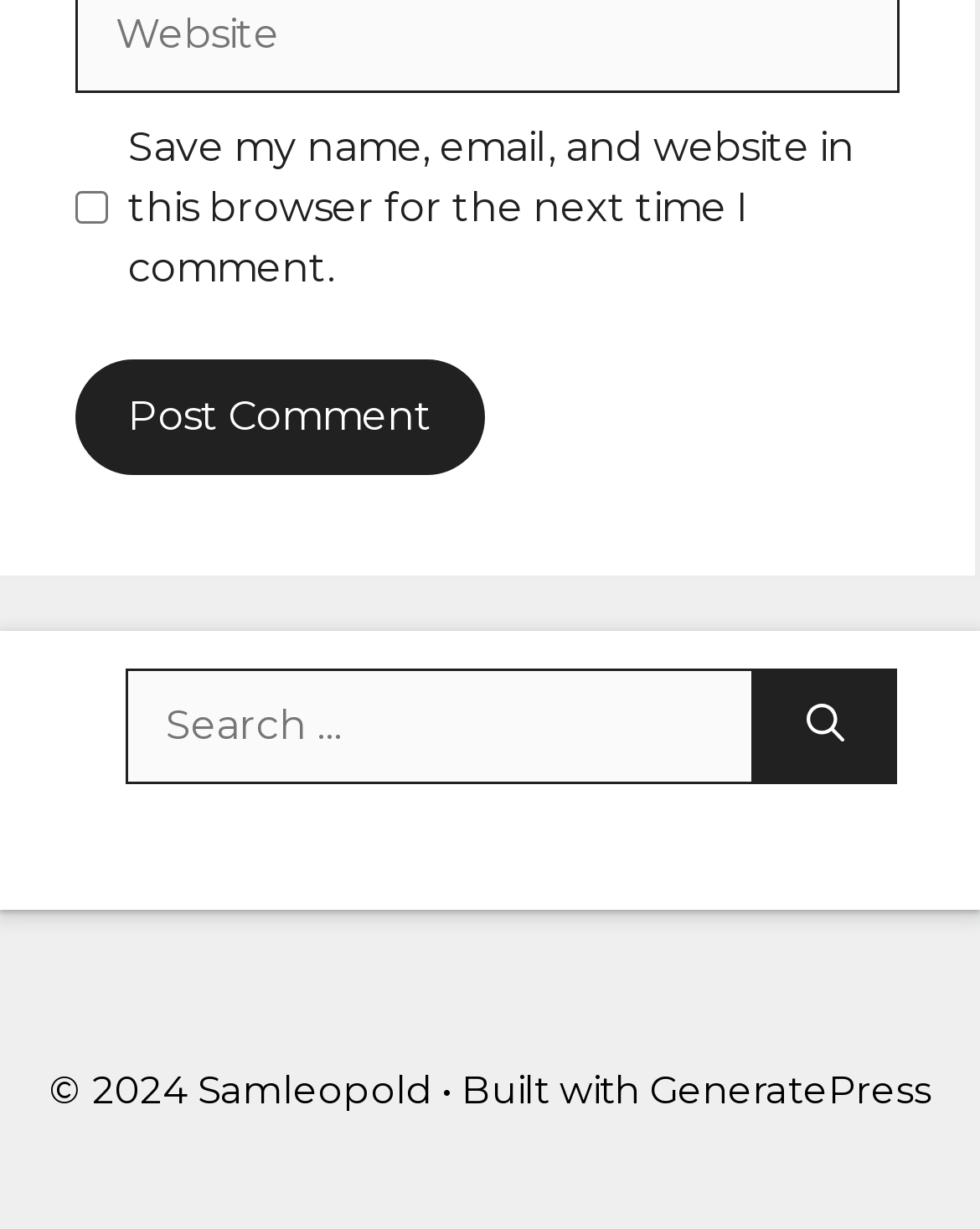What is the purpose of the checkbox?
Can you offer a detailed and complete answer to this question?

The checkbox is located above the 'Post Comment' button, and its OCR text is 'Save my name, email, and website in this browser for the next time I comment.' This suggests that the purpose of the checkbox is to save the user's comment information for future use.